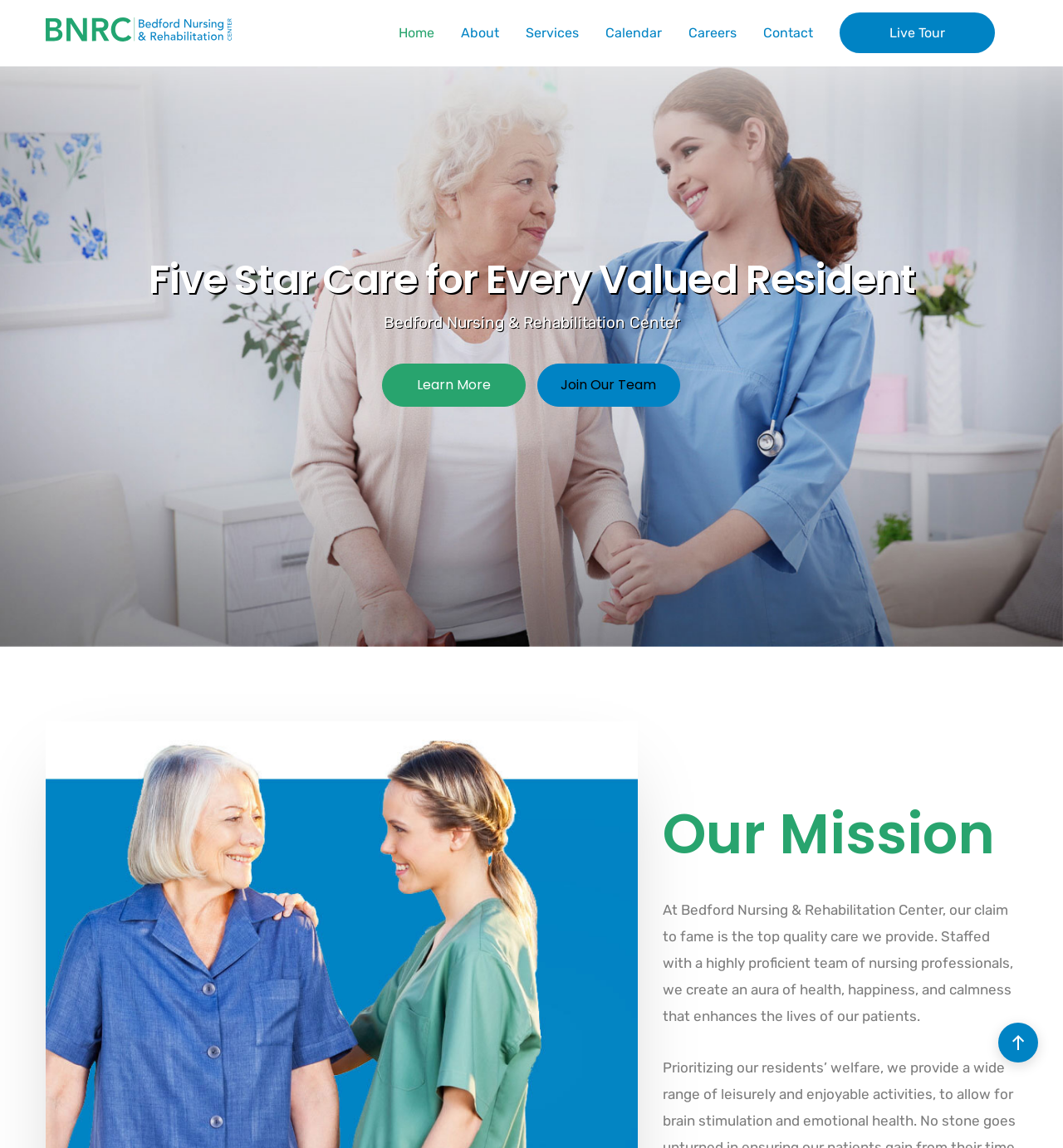Kindly determine the bounding box coordinates for the clickable area to achieve the given instruction: "Explore the Services page".

[0.491, 0.0, 0.548, 0.058]